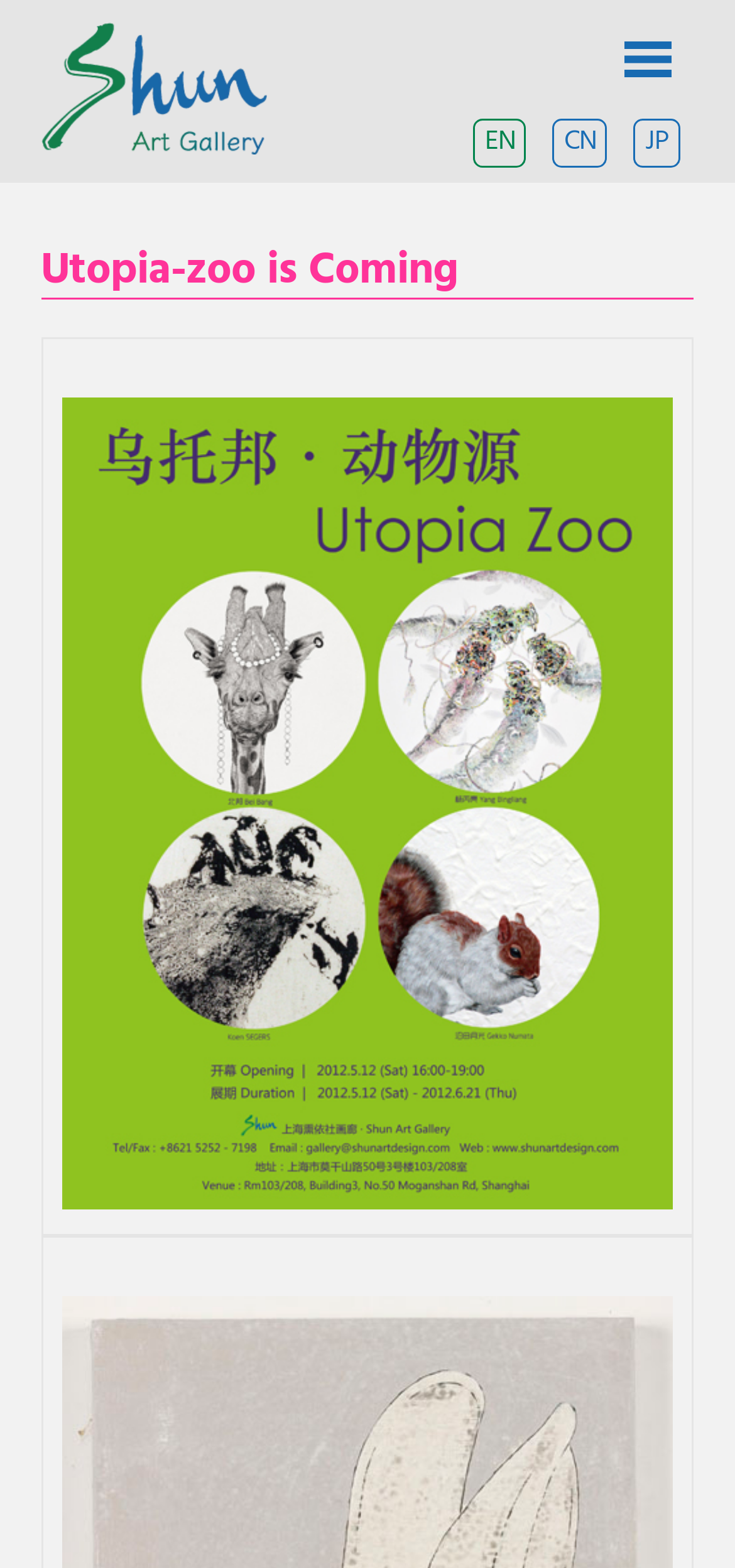What is the shape of the icon on the button?
Please provide a detailed answer to the question.

I found the answer by looking at the button element with the Unicode character '' which represents a circle shape, indicating that the icon on the button is a circle.